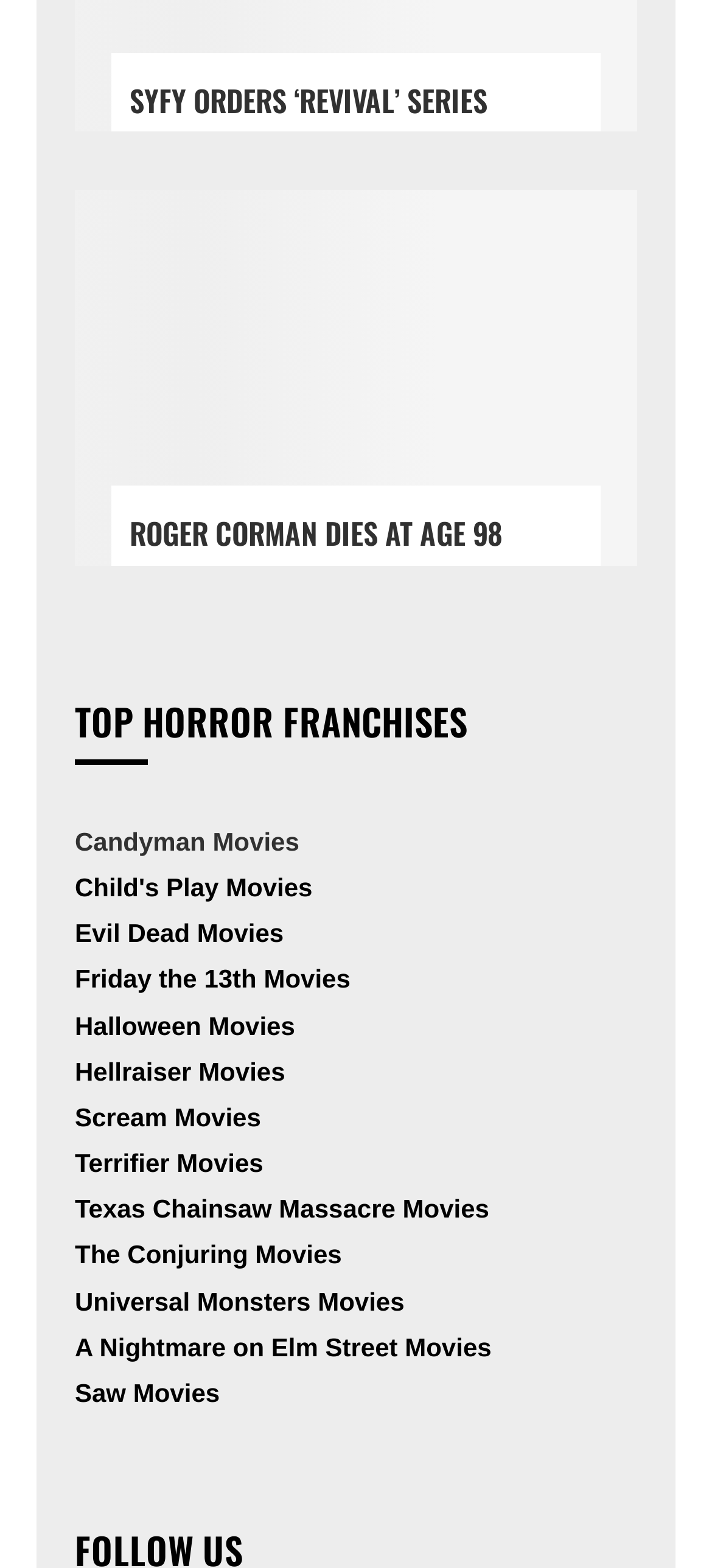Identify the bounding box coordinates of the clickable region to carry out the given instruction: "Discover Universal Monsters movies".

[0.105, 0.82, 0.568, 0.839]